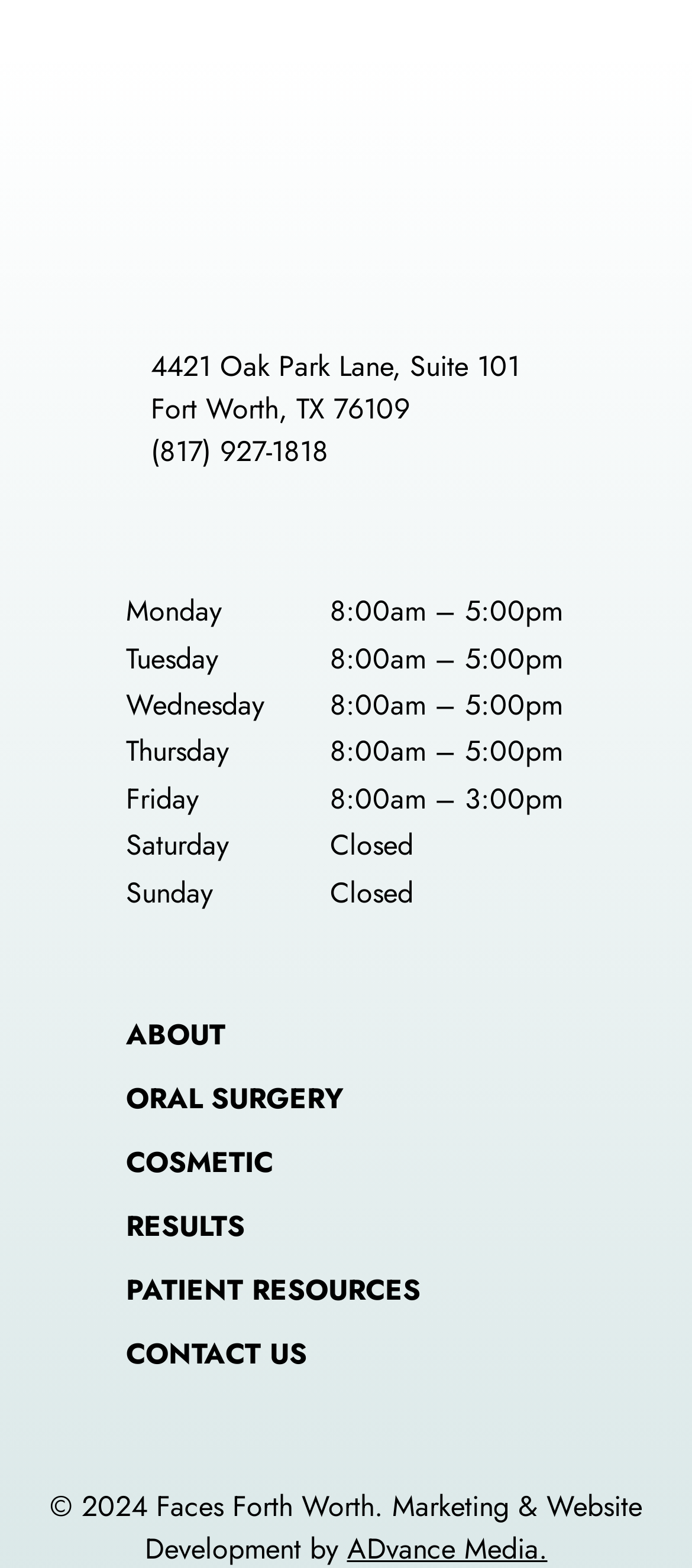What are the office hours on Friday?
Look at the image and respond with a one-word or short-phrase answer.

8:00am – 3:00pm